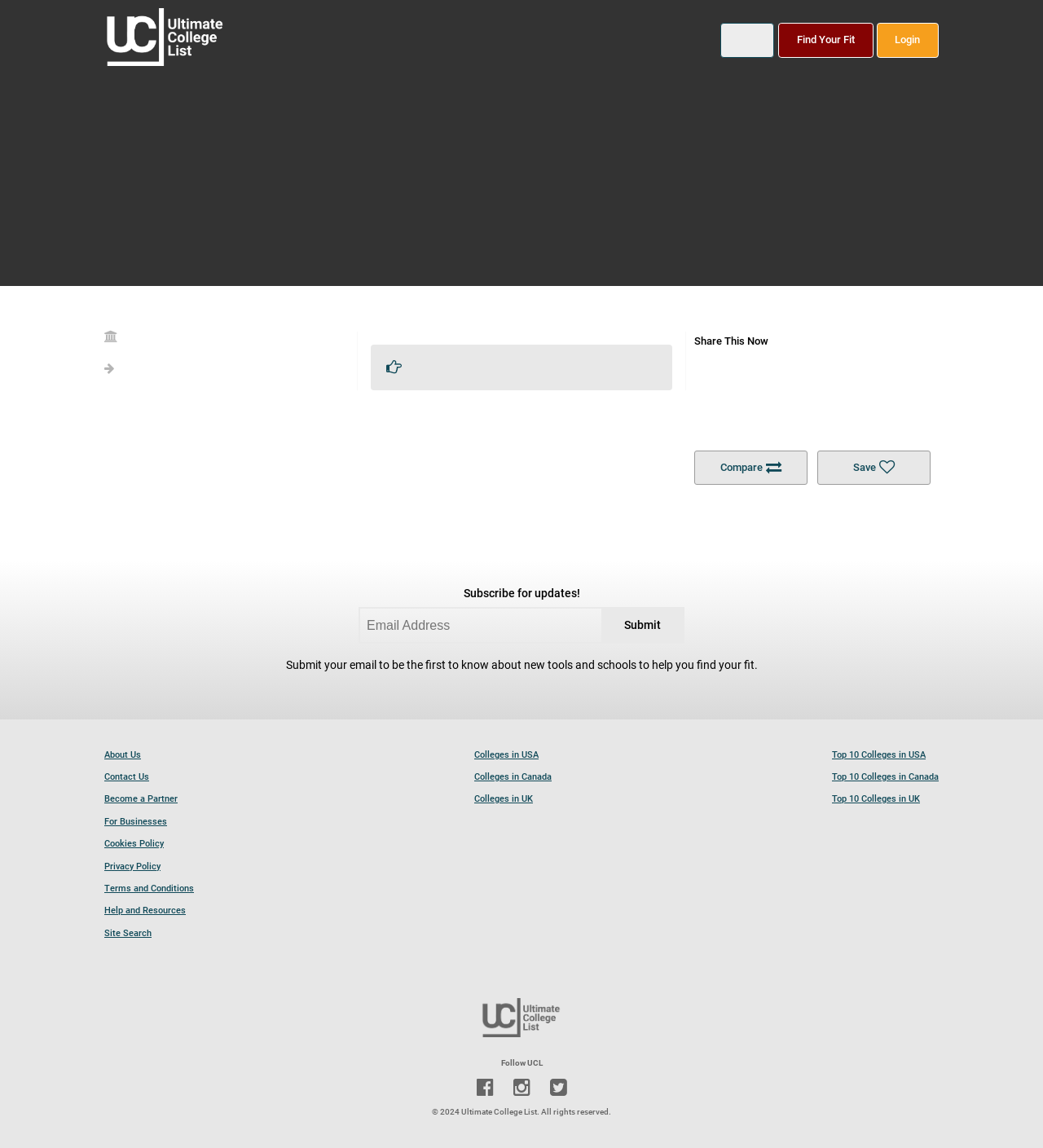Can you specify the bounding box coordinates for the region that should be clicked to fulfill this instruction: "Click on the 'Login' link".

[0.84, 0.02, 0.9, 0.05]